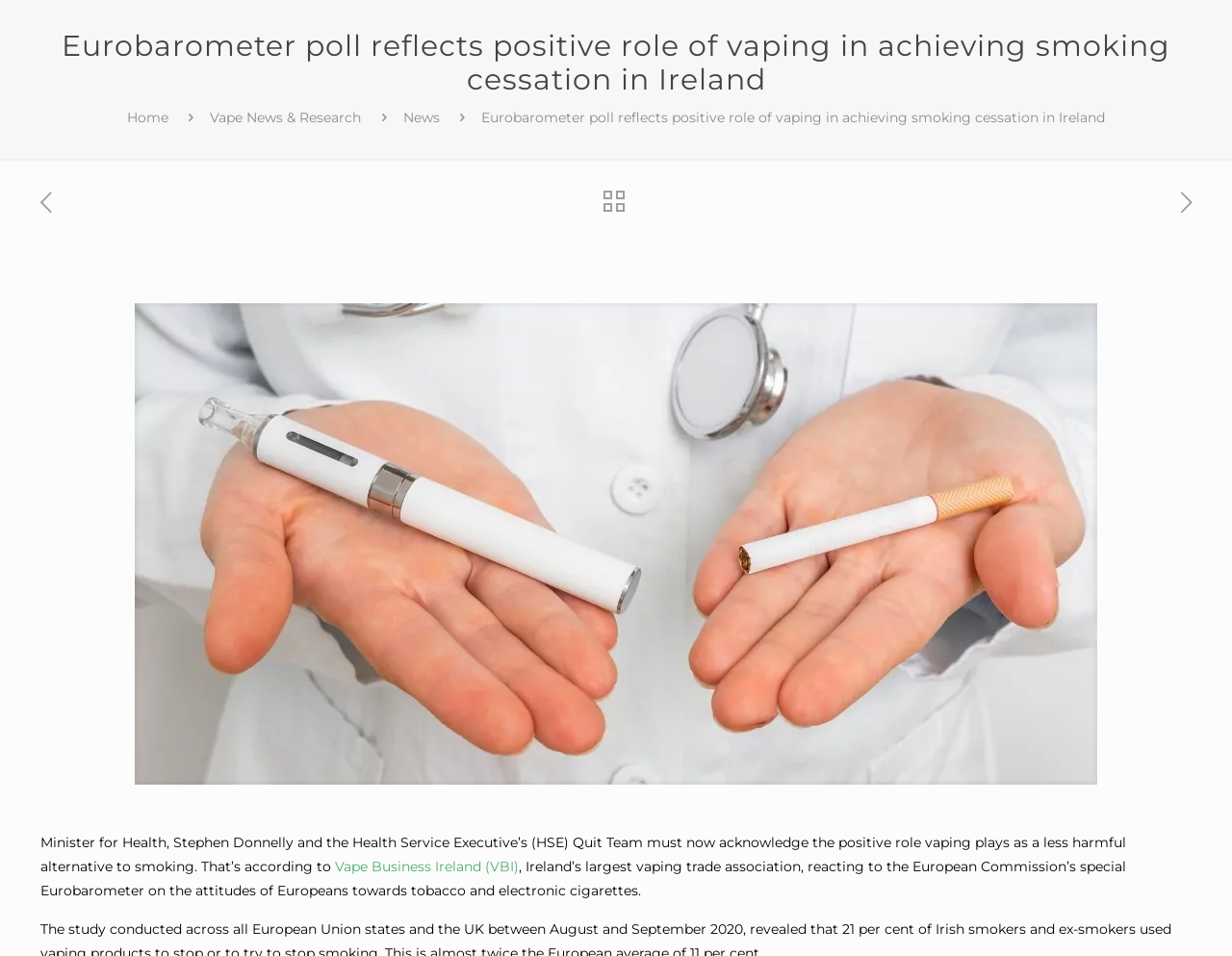Provide your answer in one word or a succinct phrase for the question: 
What is the topic of the Eurobarometer poll?

vaping and smoking cessation